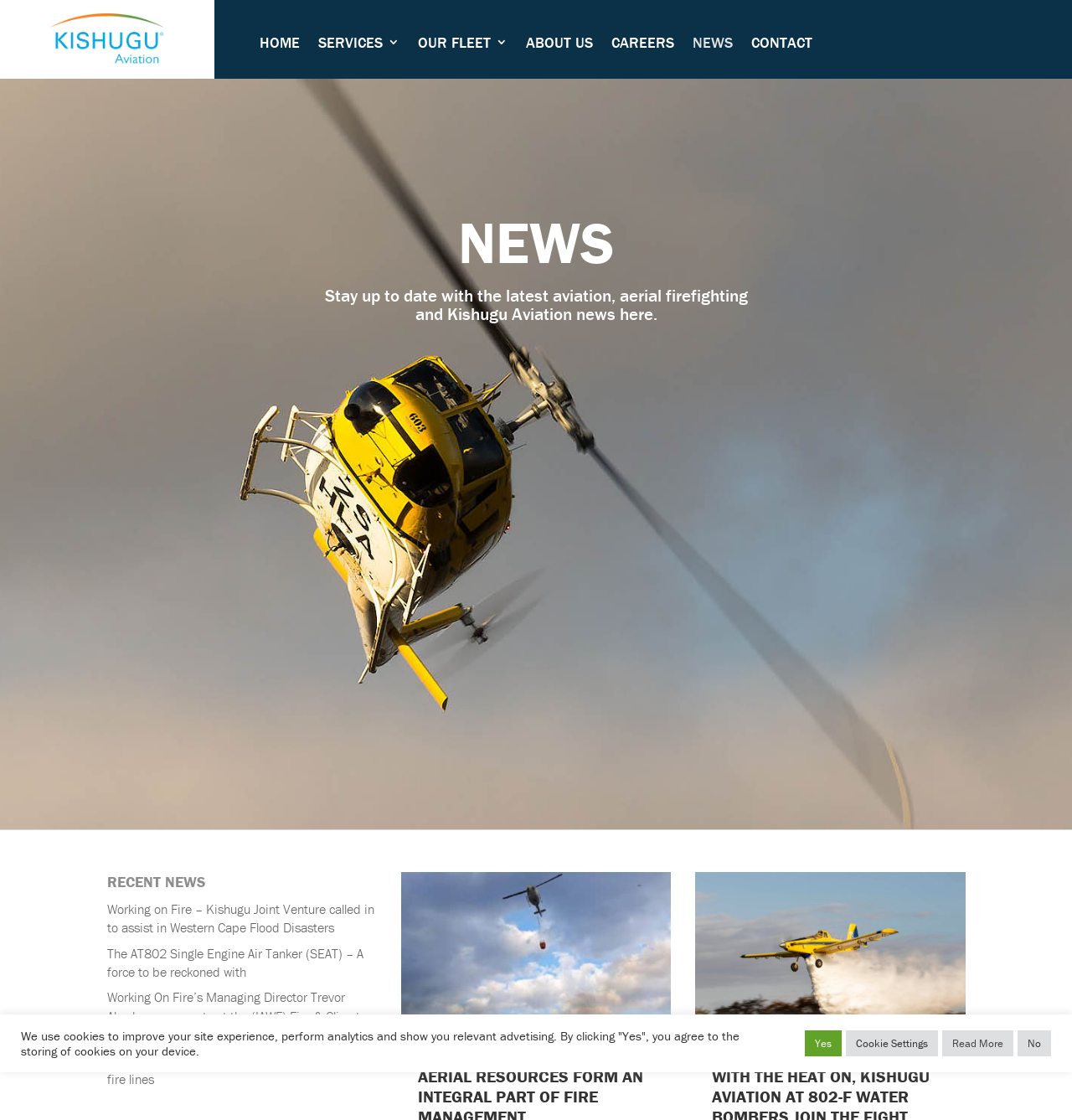What type of resources are mentioned in the news article 'Aerial resources form an integral part of fire management'?
Give a one-word or short-phrase answer derived from the screenshot.

Aerial resources